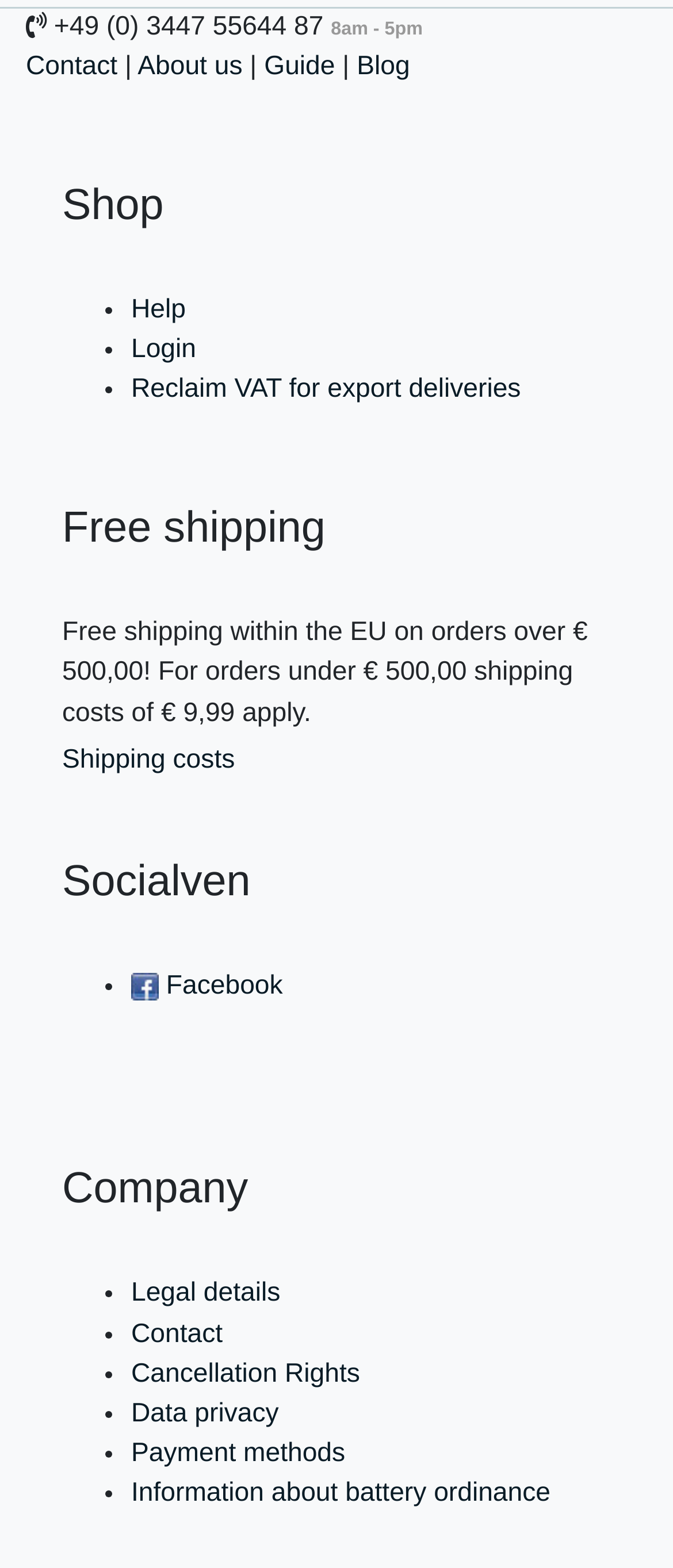Determine the bounding box coordinates (top-left x, top-left y, bottom-right x, bottom-right y) of the UI element described in the following text: Blog

[0.53, 0.033, 0.609, 0.052]